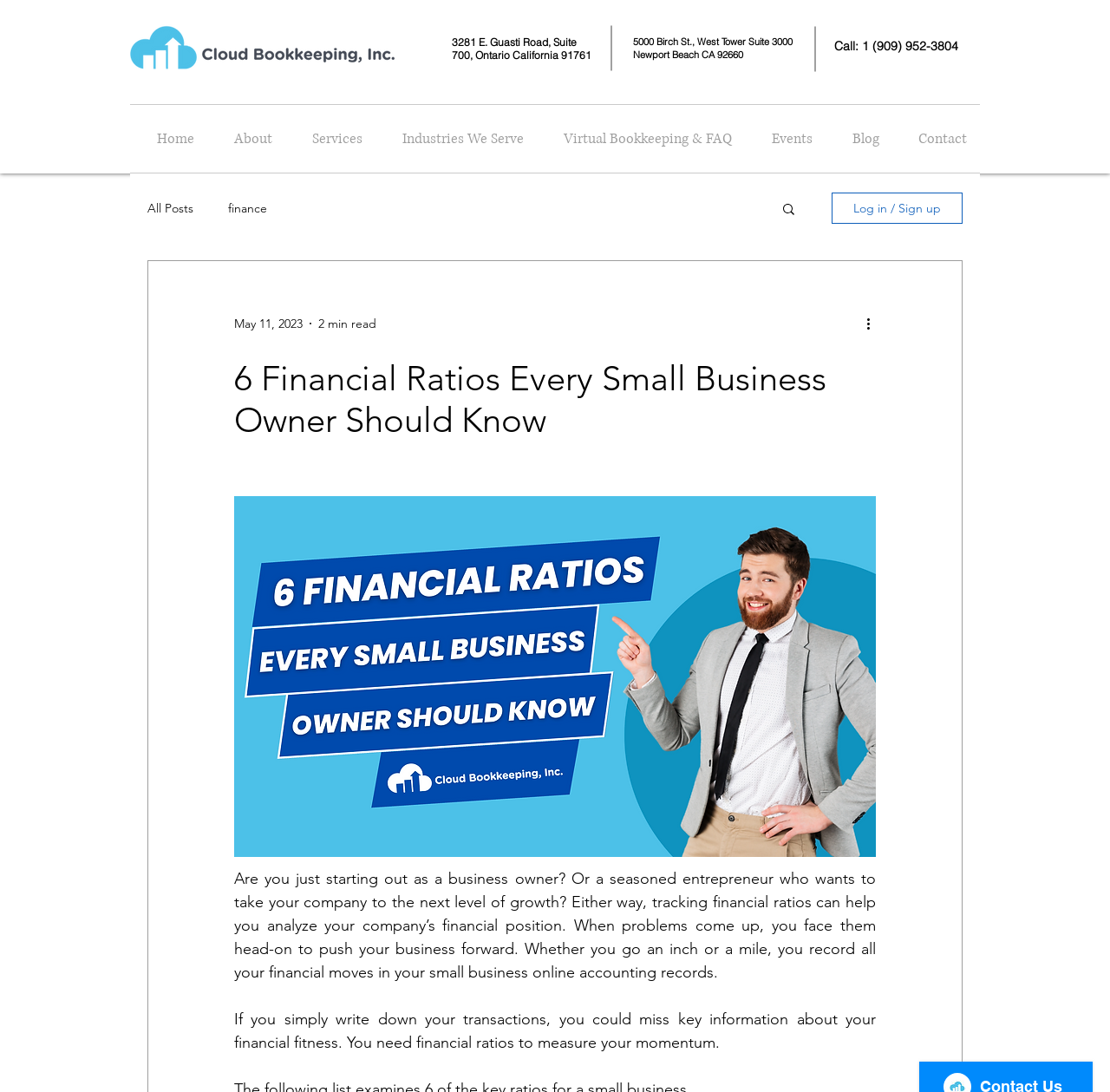Provide a single word or phrase answer to the question: 
What is the purpose of tracking financial ratios?

To analyze company's financial position